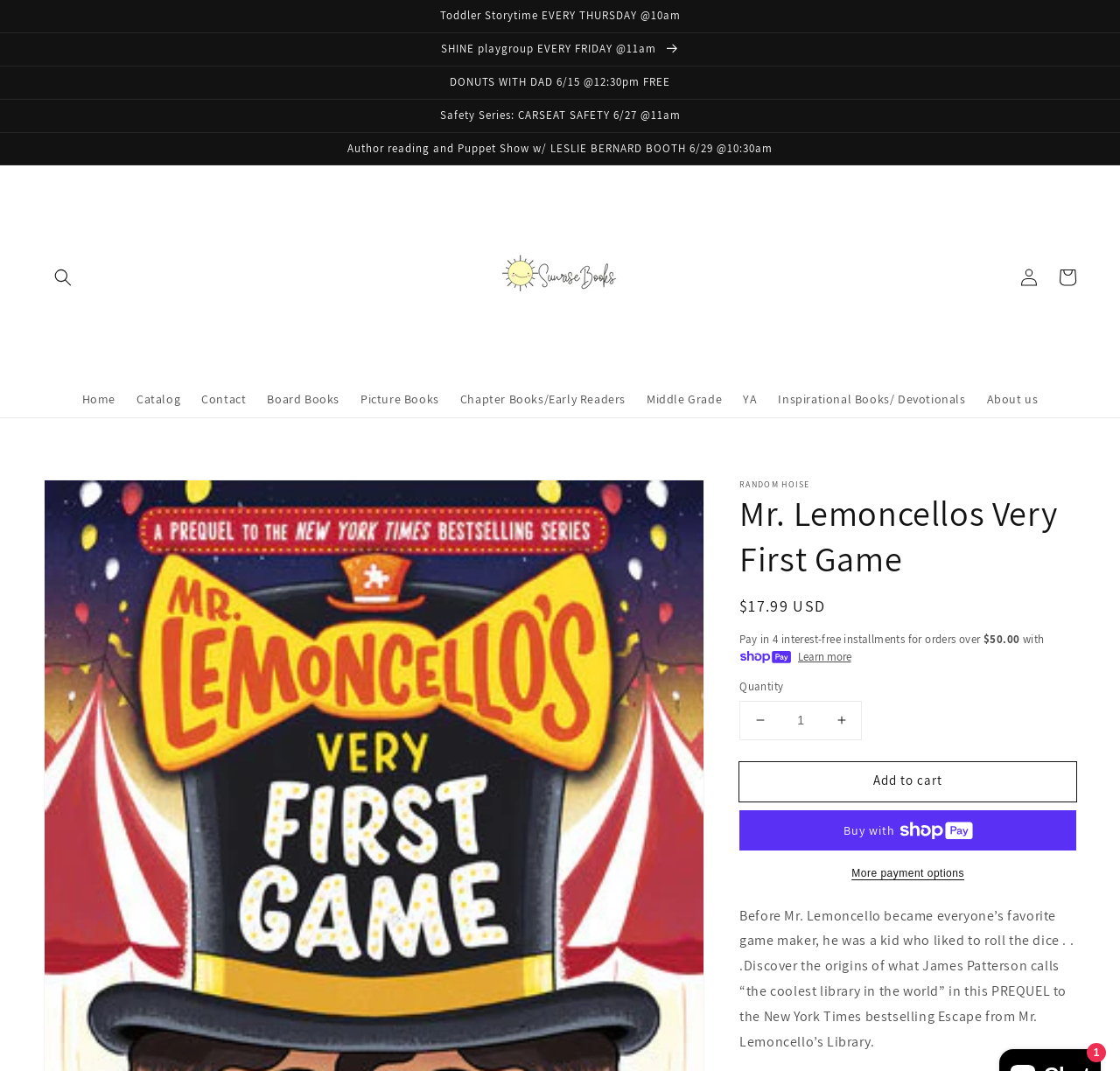Locate the bounding box coordinates of the element that should be clicked to fulfill the instruction: "Learn more about Shop Pay".

[0.712, 0.605, 0.76, 0.621]